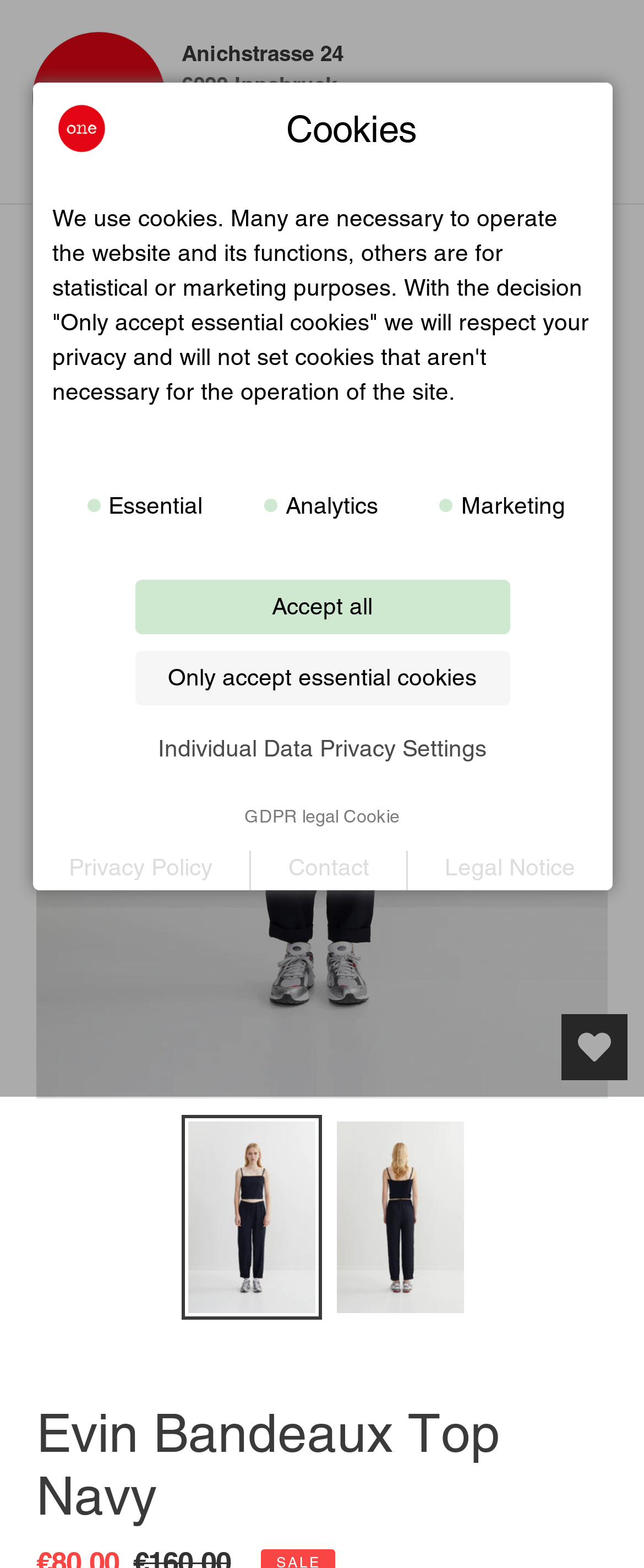Please determine the bounding box coordinates for the element that should be clicked to follow these instructions: "Load image into Gallery viewer".

[0.282, 0.711, 0.5, 0.841]